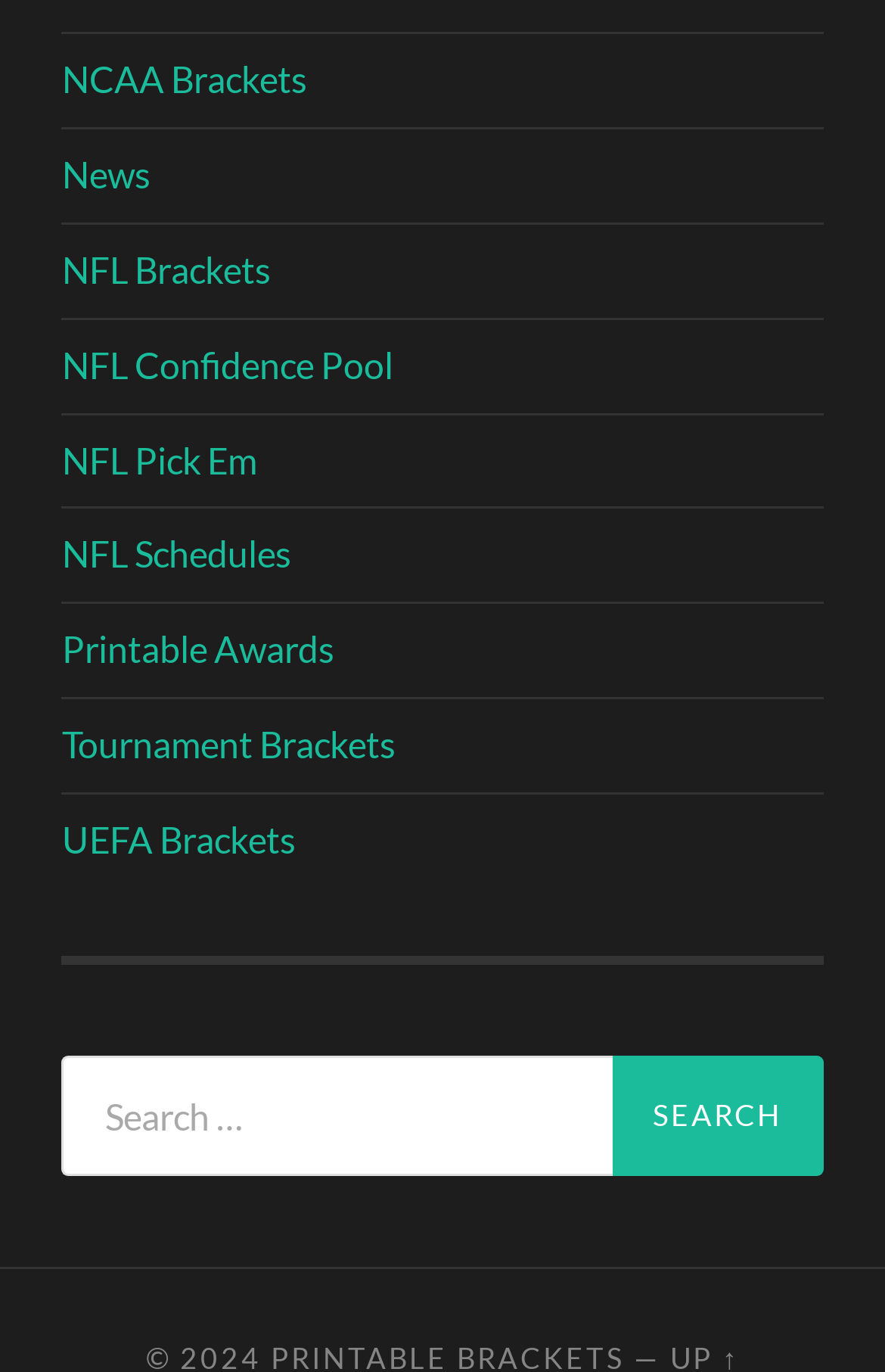Find the bounding box coordinates for the area that should be clicked to accomplish the instruction: "Create UEFA Brackets".

[0.07, 0.595, 0.334, 0.627]